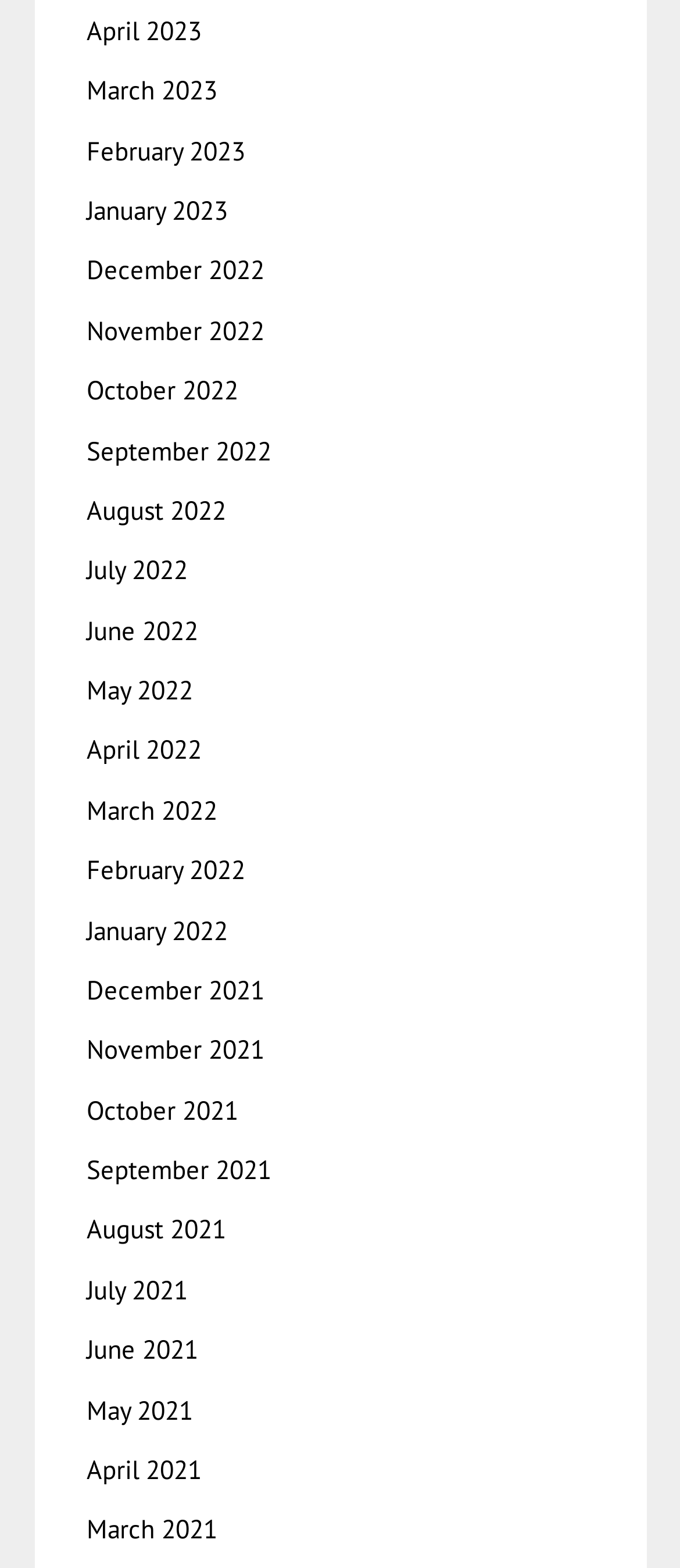Given the element description, predict the bounding box coordinates in the format (top-left x, top-left y, bottom-right x, bottom-right y). Make sure all values are between 0 and 1. Here is the element description: February 2023

[0.127, 0.085, 0.36, 0.106]